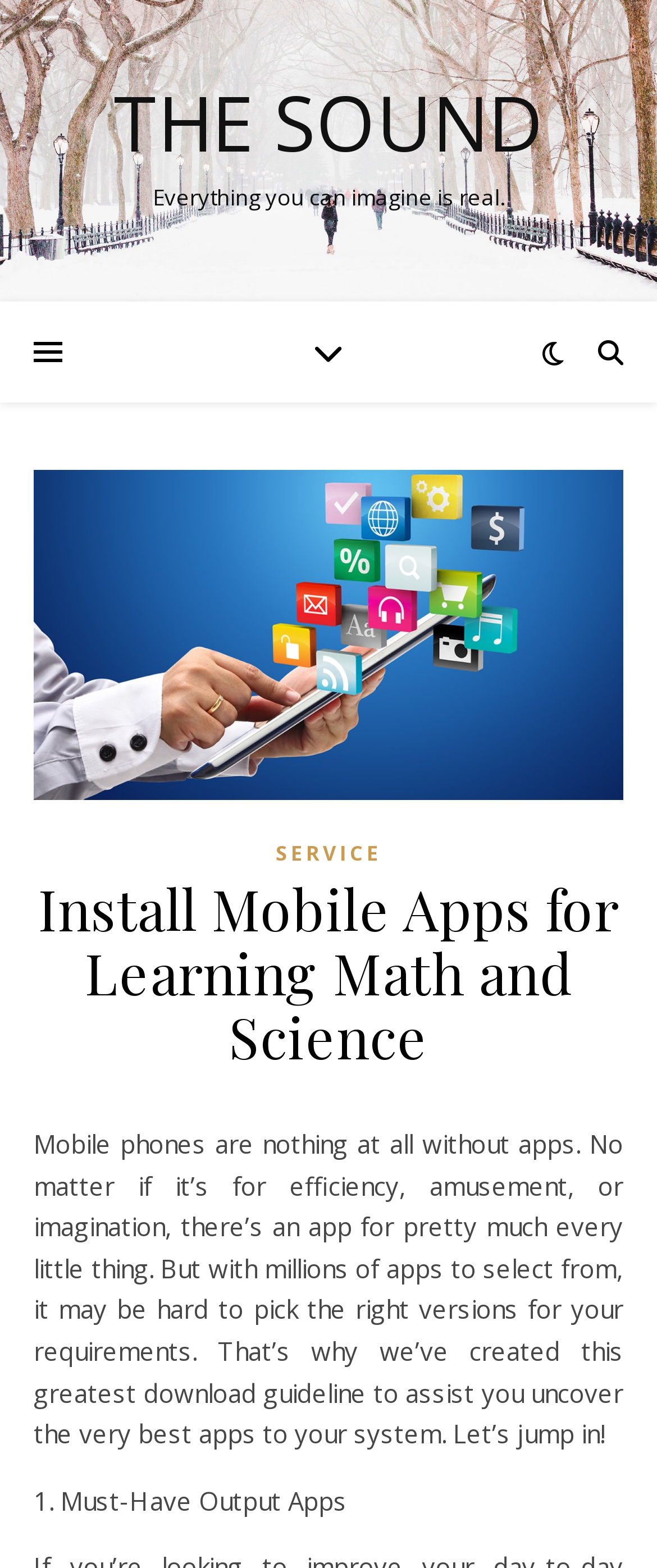Give a one-word or short phrase answer to the question: 
How many sections are there in the guide?

At least 1